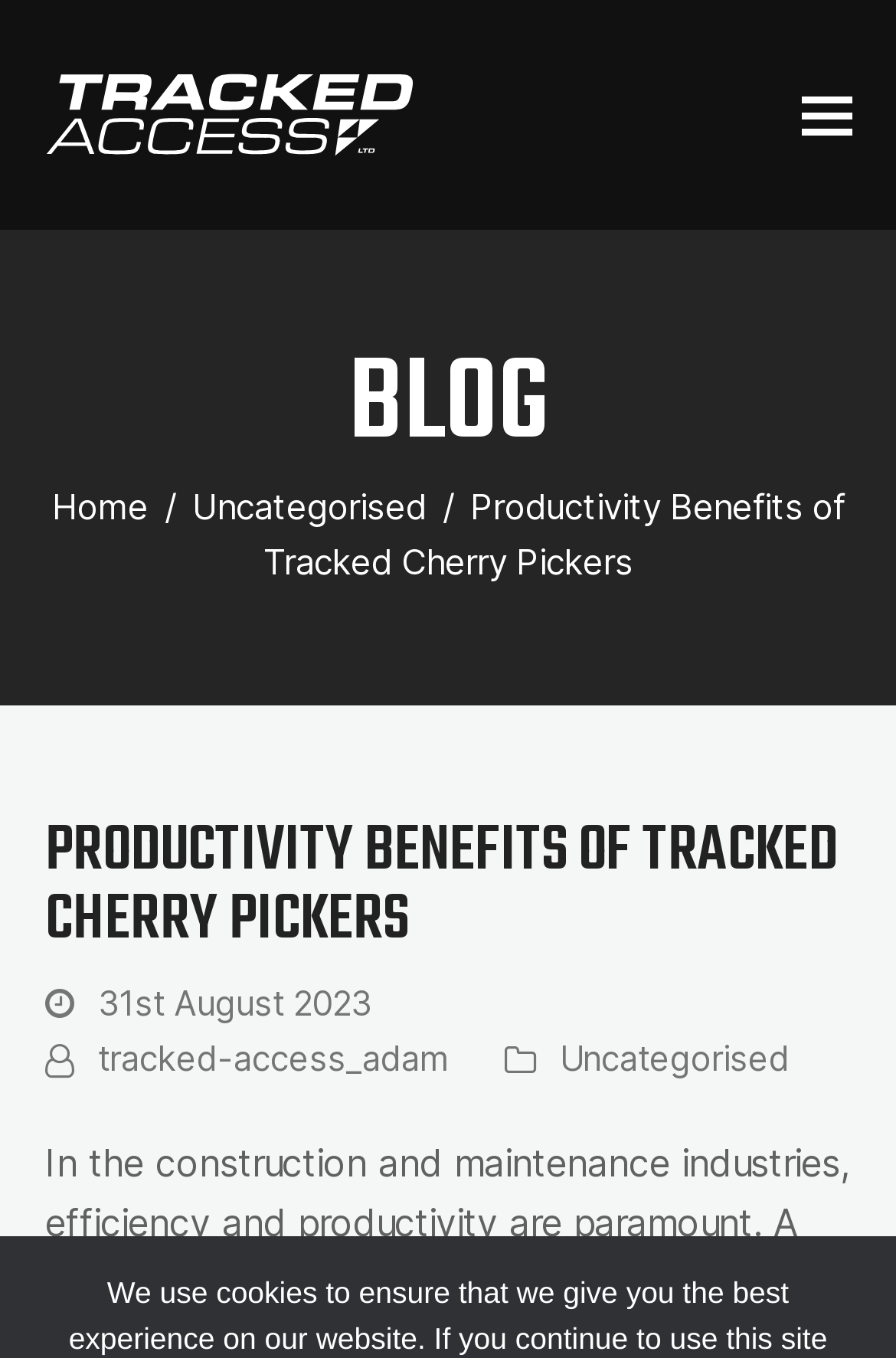Give a short answer to this question using one word or a phrase:
What is the text of the navigation?

You are here: